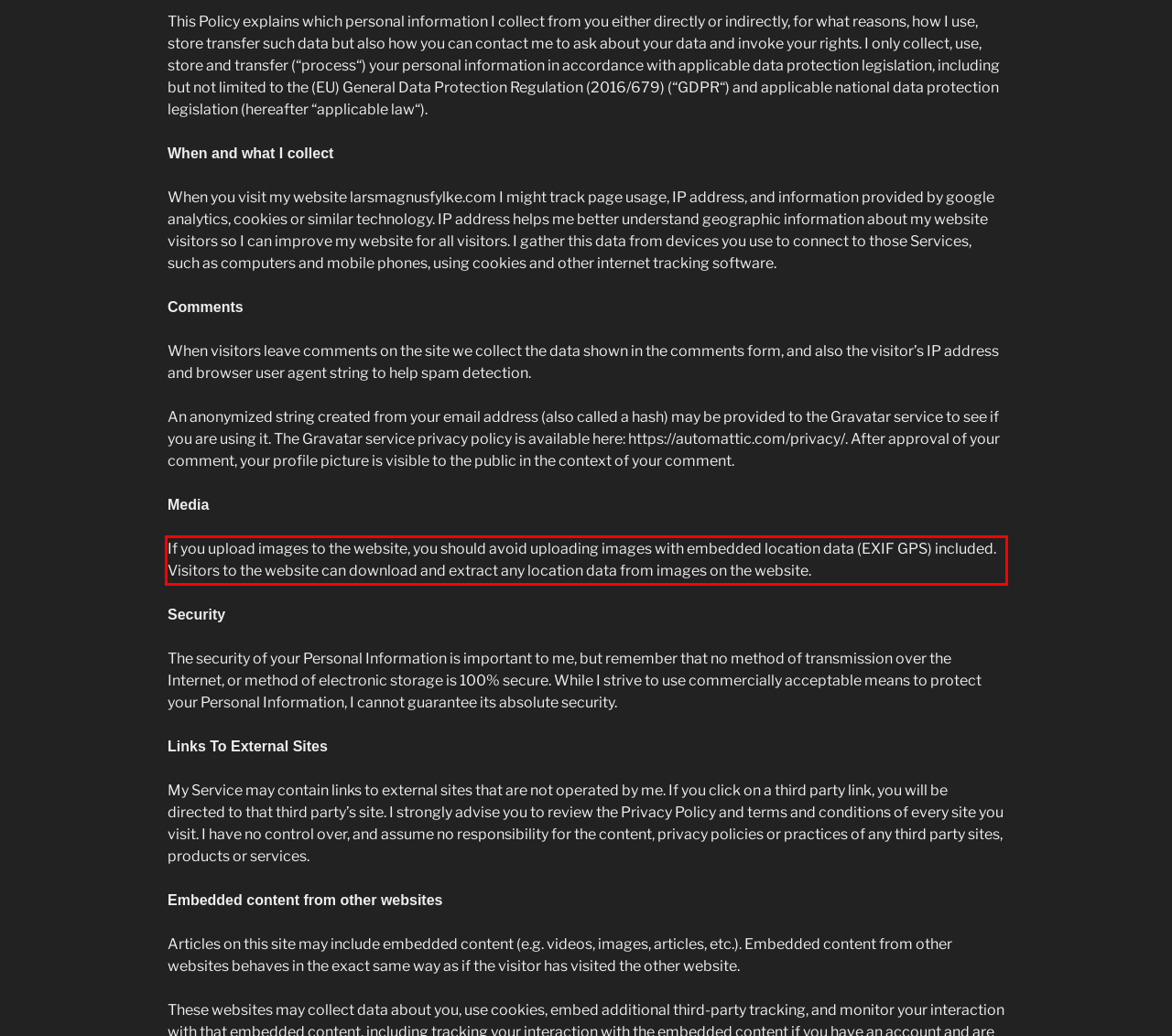You are given a screenshot showing a webpage with a red bounding box. Perform OCR to capture the text within the red bounding box.

If you upload images to the website, you should avoid uploading images with embedded location data (EXIF GPS) included. Visitors to the website can download and extract any location data from images on the website.